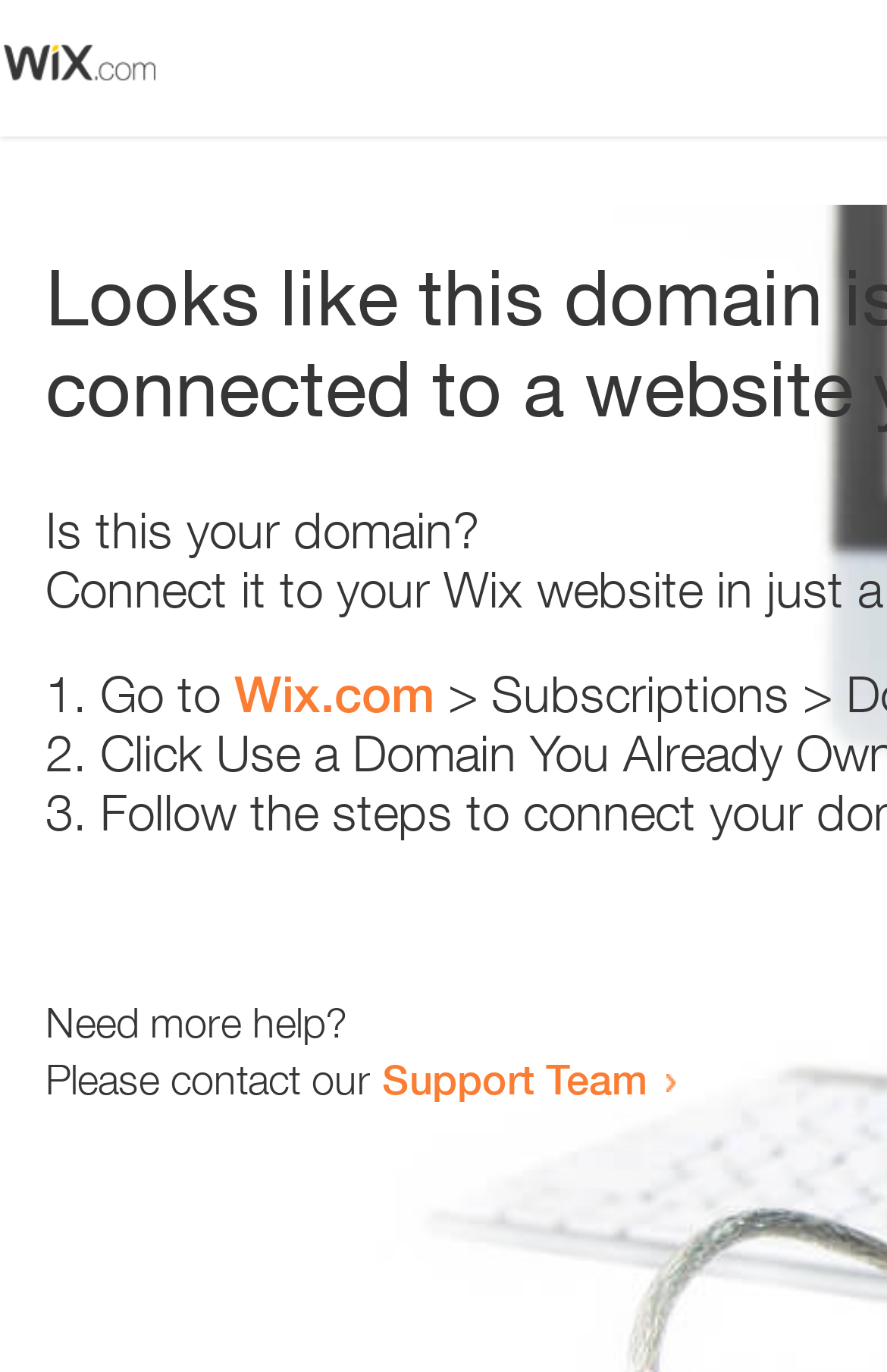What is the purpose of the webpage?
Please answer the question with as much detail as possible using the screenshot.

The webpage is asking 'Is this your domain?' and providing steps to take, which implies that the purpose of the webpage is to verify domain ownership.